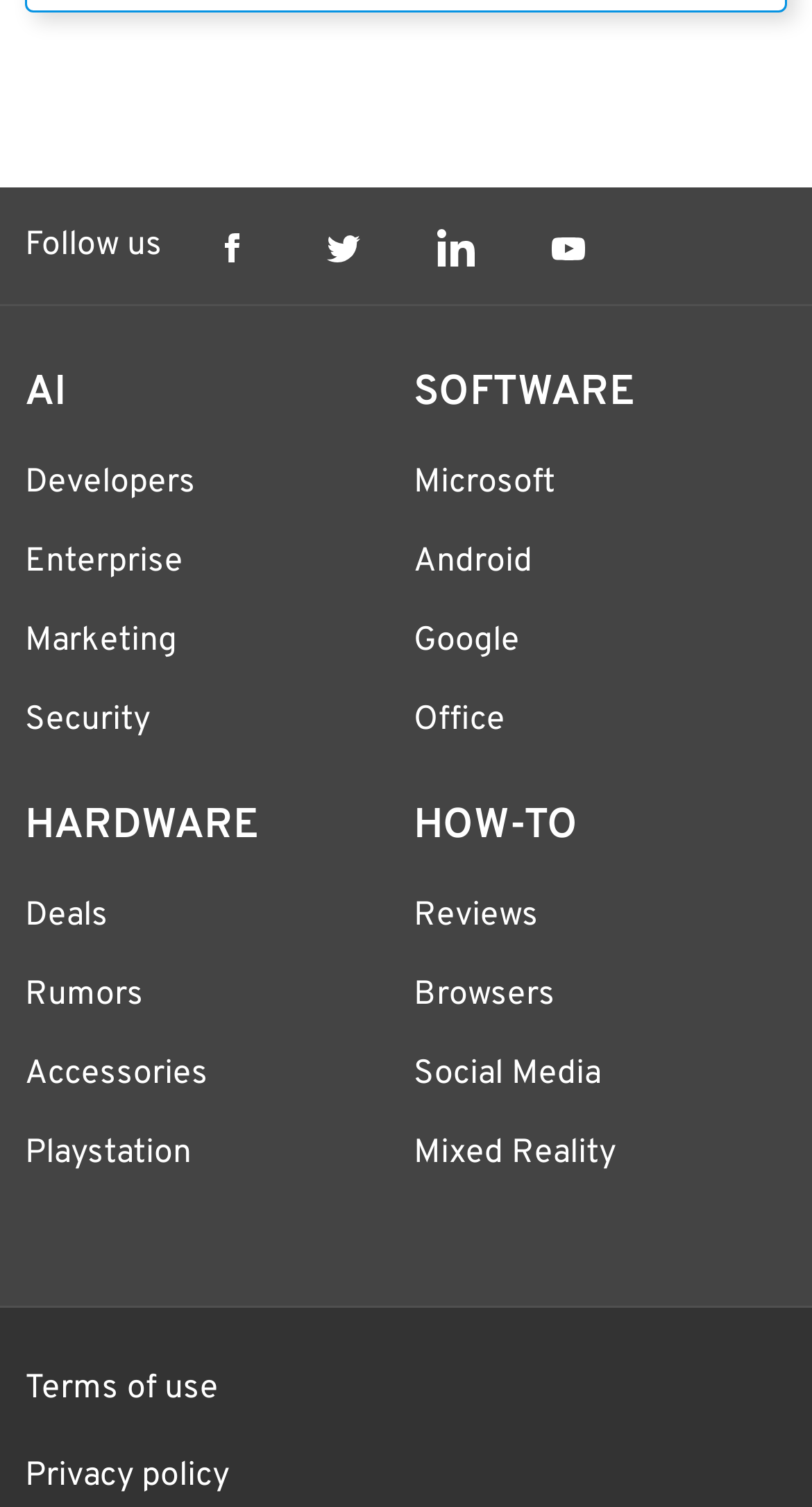Please identify the bounding box coordinates of the area I need to click to accomplish the following instruction: "Follow us on Facebook".

[0.262, 0.152, 0.308, 0.177]